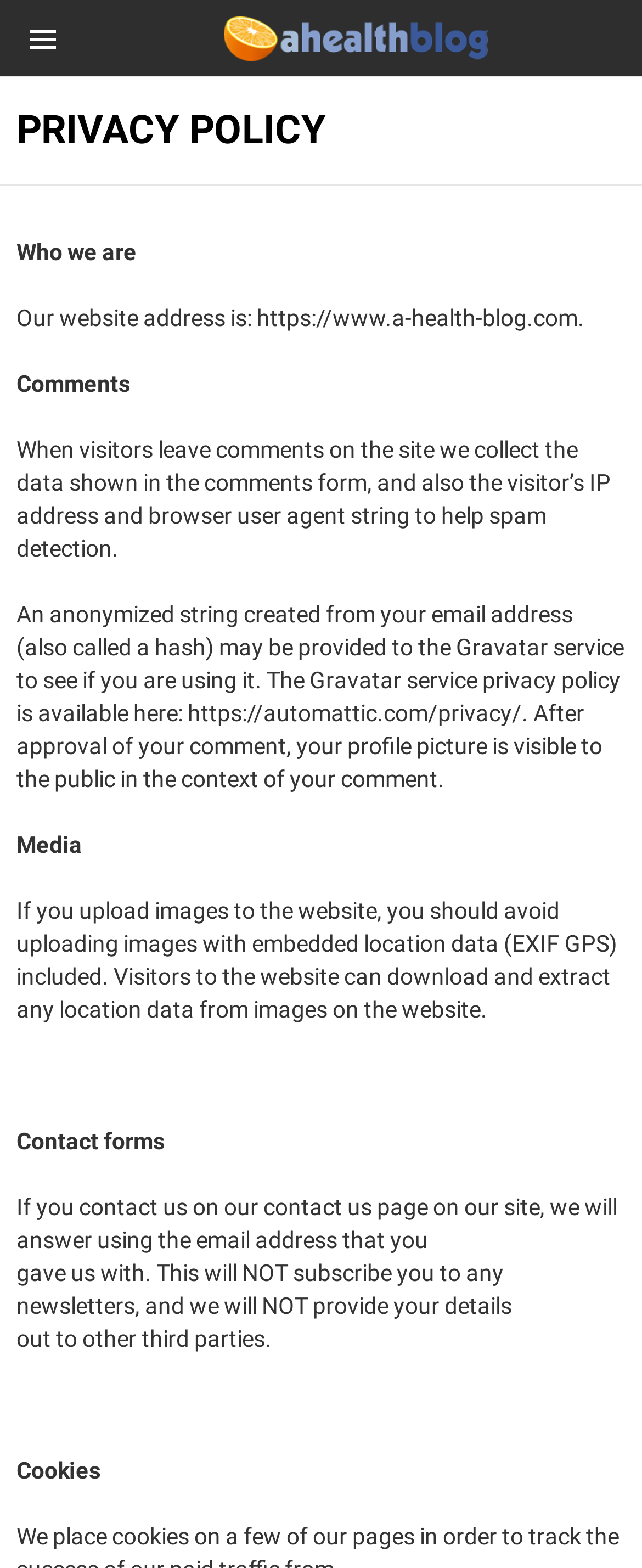From the image, can you give a detailed response to the question below:
What is mentioned after the 'Media' section?

After the 'Media' section, the webpage mentions that if you upload images to the website, you should avoid uploading images with embedded location data (EXIF GPS) included, because visitors to the website can download and extract any location data from images on the website.